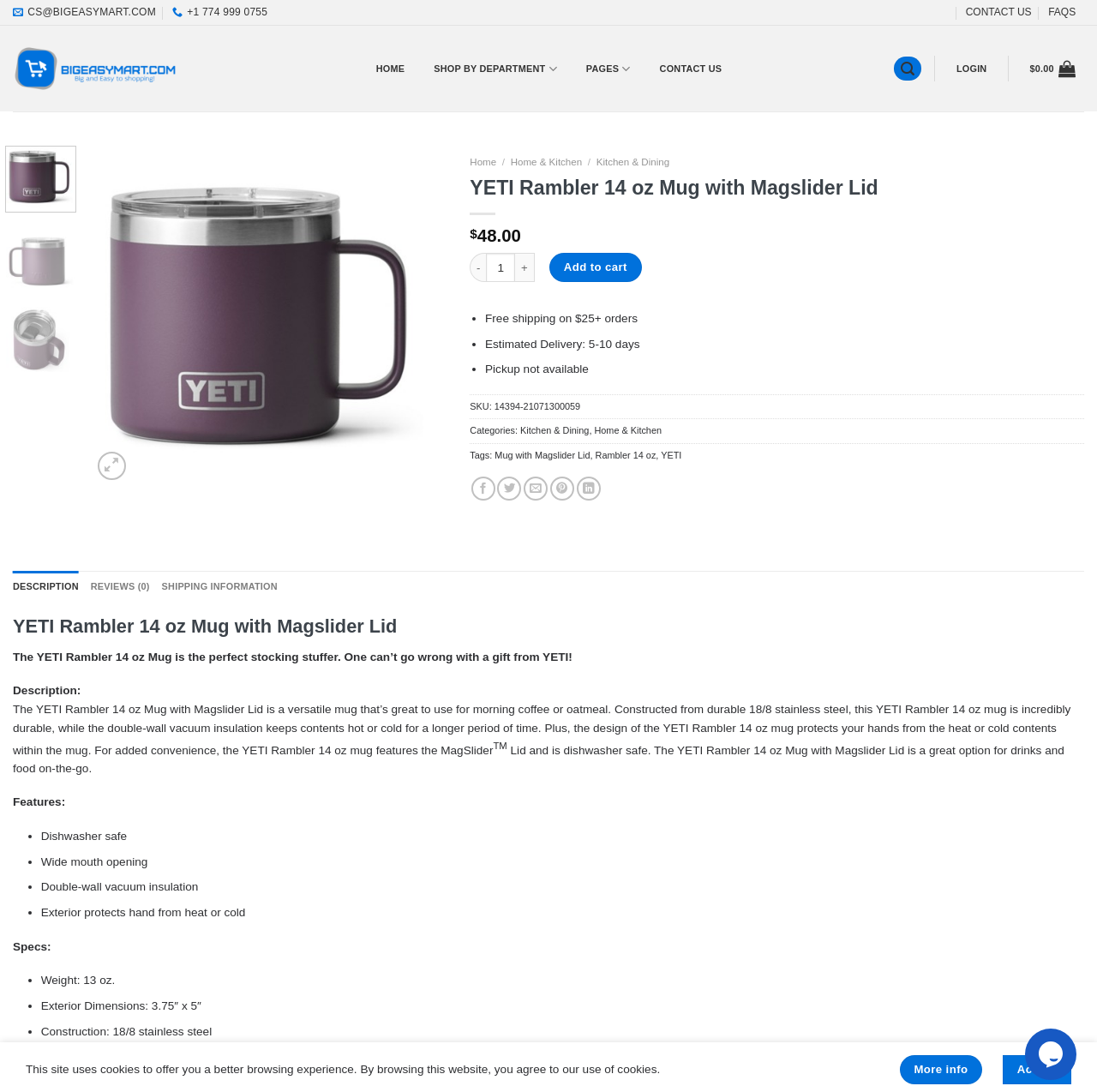Please specify the bounding box coordinates of the element that should be clicked to execute the given instruction: 'Click on the Send button'. Ensure the coordinates are four float numbers between 0 and 1, expressed as [left, top, right, bottom].

None